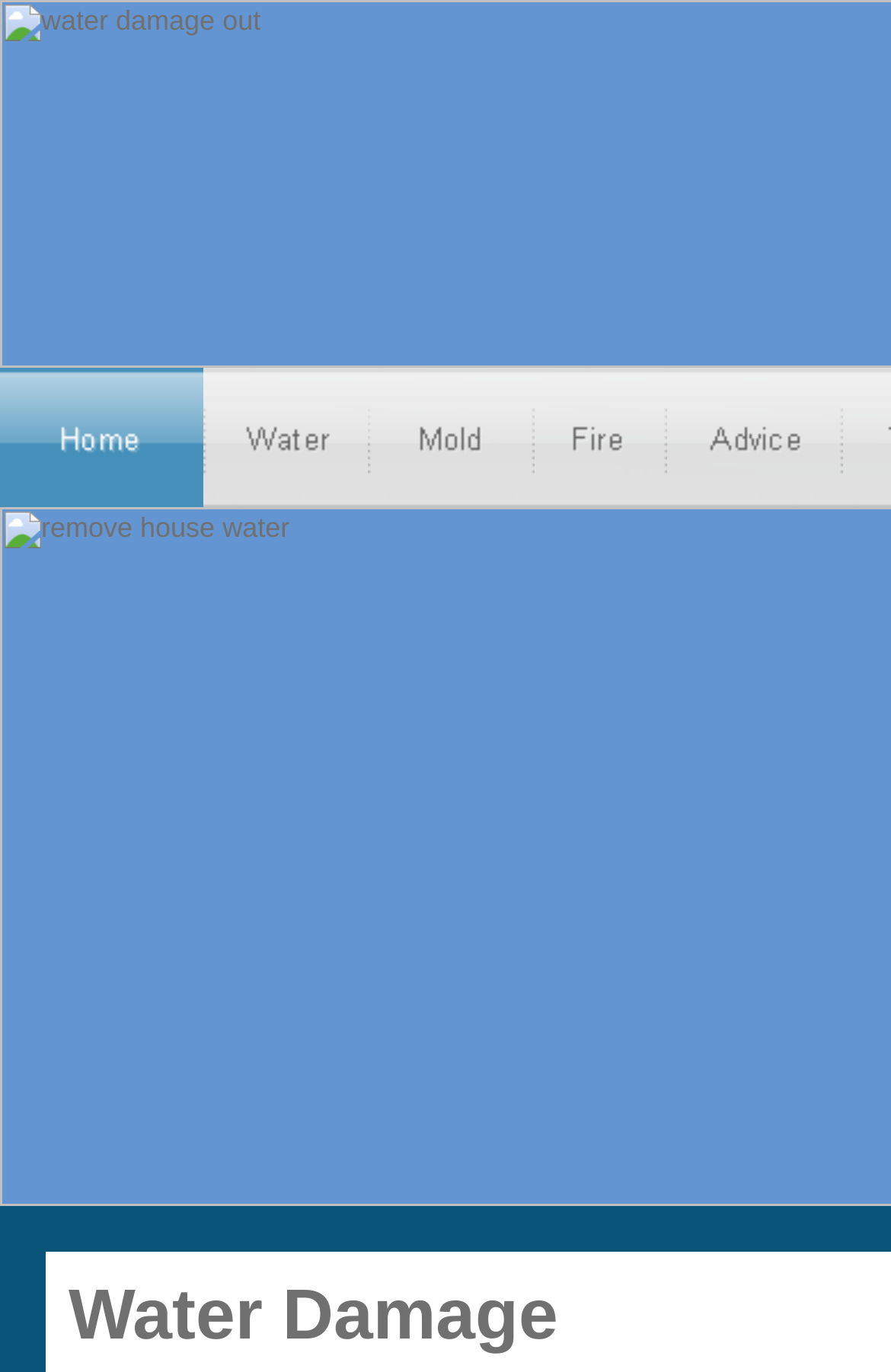Summarize the webpage with intricate details.

The webpage is about water damage services, featuring a prominent header with the company's name, services, and a 24/7 hotline number. Below the header, there is a row of four identical cells, each containing a link and an image. These cells are evenly spaced and take up the majority of the screen's width. The images are positioned above the links within each cell. The overall layout is divided into four sections, each with a similar structure, suggesting a grid-like arrangement.